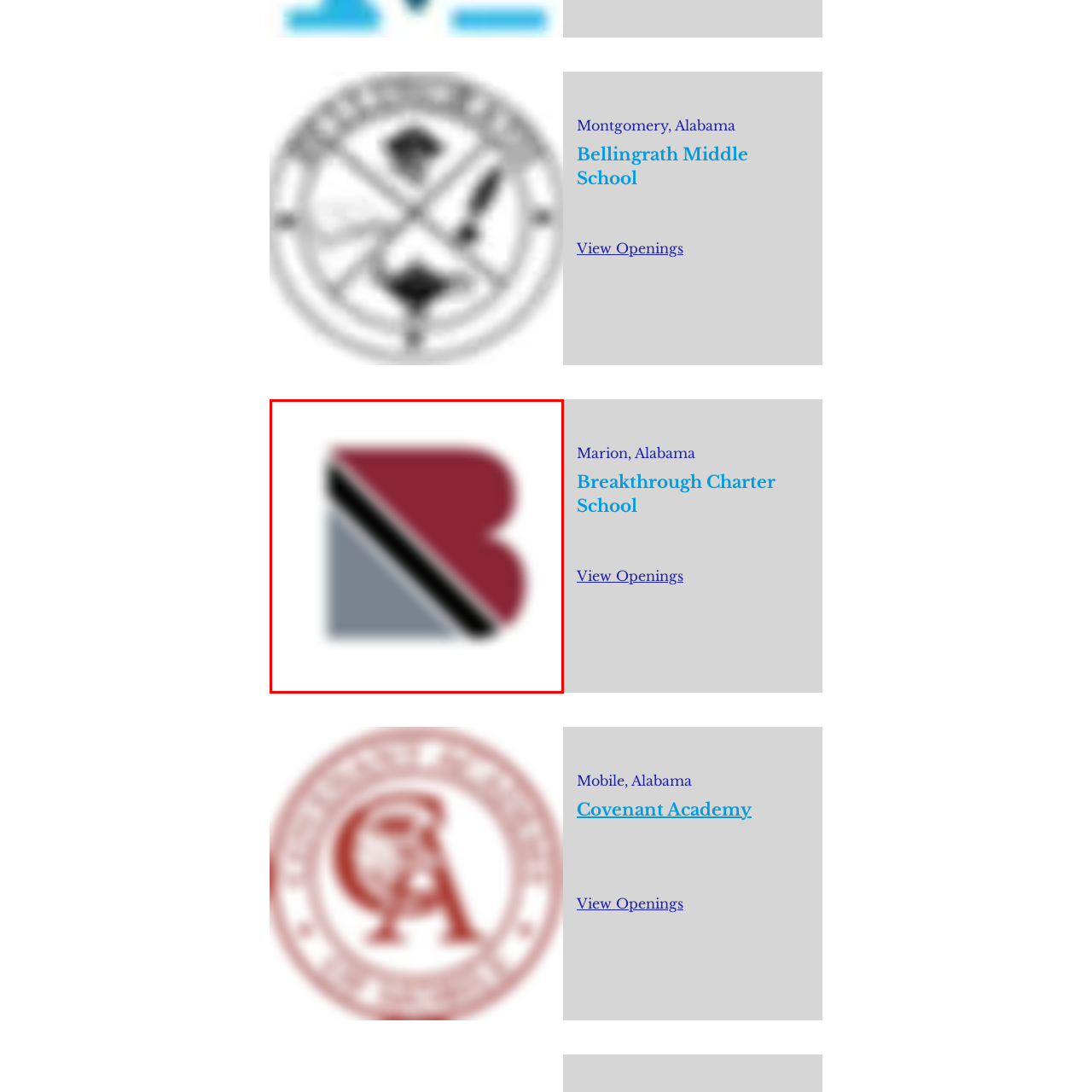What type of entity is the logo likely to represent?
Inspect the image enclosed within the red bounding box and provide a detailed answer to the question, using insights from the image.

The logo is likely to represent an educational institution or organization, potentially connected to Breakthrough Charter School in Montgomery, Alabama, as suggested by adjacent contextual information, due to its clean and contemporary aesthetic suitable for branding in academic and community-focused environments.